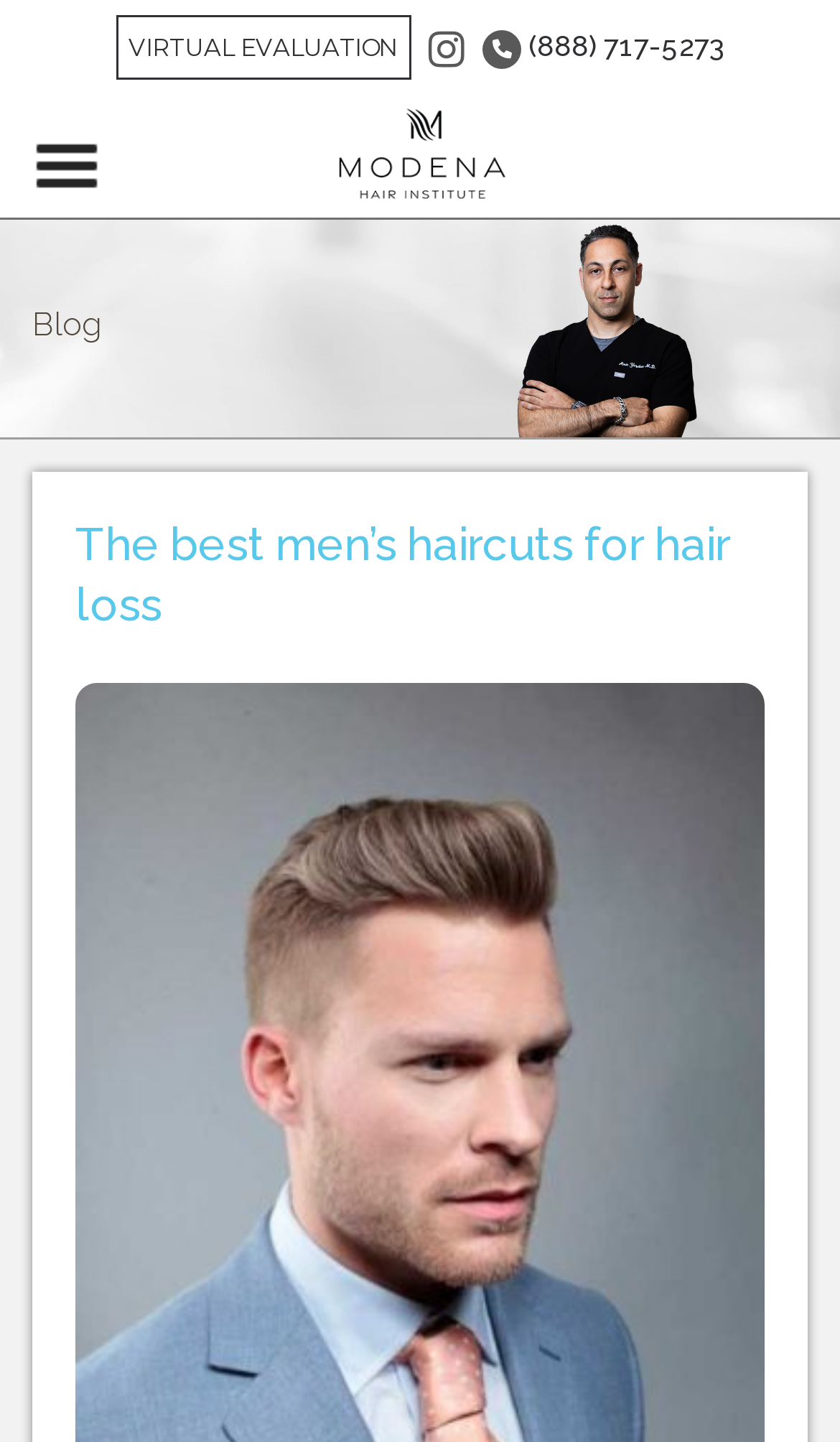Please provide a comprehensive response to the question below by analyzing the image: 
What is the phone number on the webpage?

I found the phone number by looking at the link element with the OCR text '(888) 717-5273' which is located at the top of the webpage.